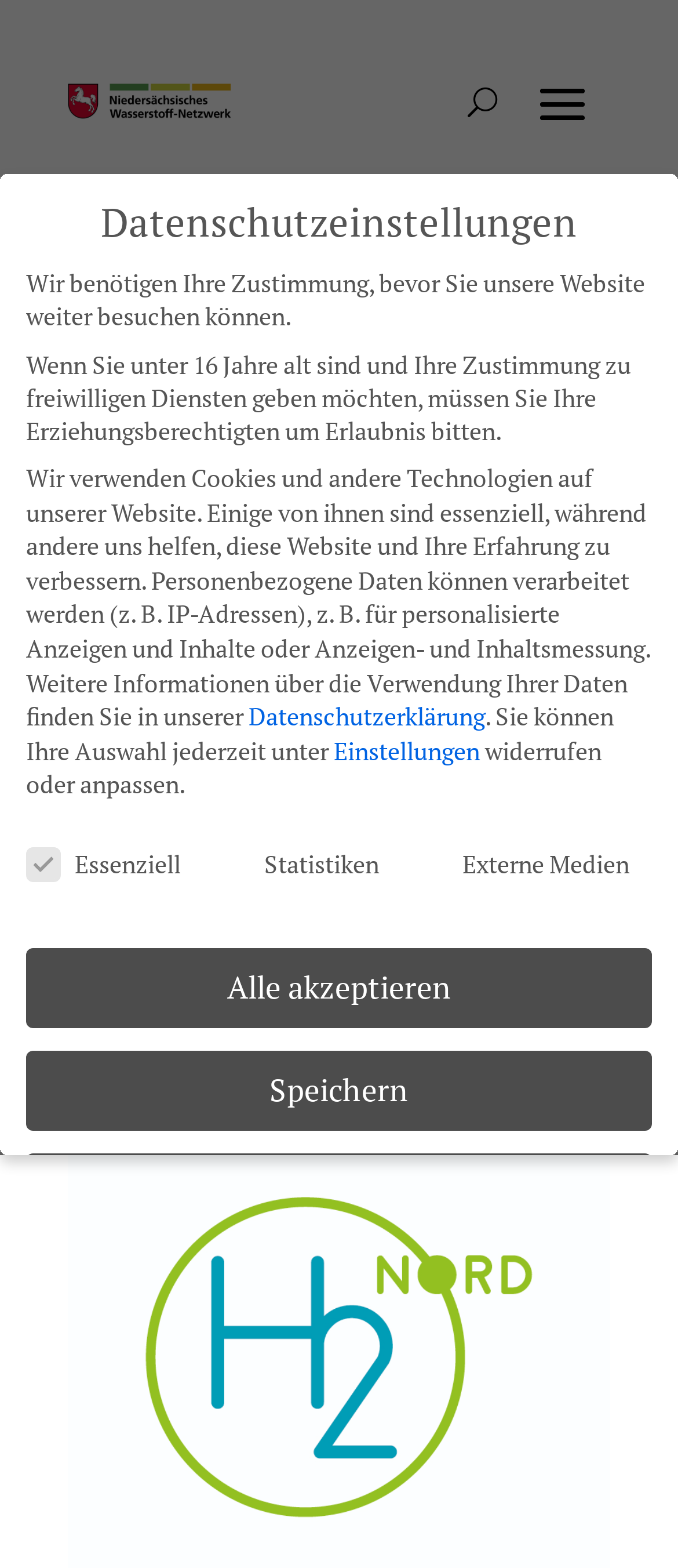Construct a comprehensive caption that outlines the webpage's structure and content.

This webpage appears to be a website for H2NORD, a project focused on producing green hydrogen in Ostfriesland, Germany. The page has a prominent header section with a logo and a navigation link on the top left. Below the header, there are two buttons with a "U" label, likely representing user profiles or login options.

The main content area is divided into two sections. On the left, there is a heading "PROJEKTE" (Projects) followed by two links to specific projects, one about employee qualification for H2 vehicles and another about CO2-neutral waste collection.

On the right side, there is a section dedicated to data protection settings. This section has a heading "Datenschutzeinstellungen" (Data Protection Settings) and a brief introduction explaining the use of cookies and other technologies on the website. Below this introduction, there are several paragraphs of text explaining how personal data may be processed and providing links to the website's data protection policy and settings.

The data protection settings section also includes a group of checkboxes allowing users to customize their data protection preferences, with options for essential, statistical, and external media cookies. Below these checkboxes, there are four buttons: "Alle akzeptieren" (Accept All), "Speichern" (Save), "Nur essenzielle Cookies akzeptieren" (Only Accept Essential Cookies), and "Individuelle Datenschutzeinstellungen" (Individual Data Protection Settings).

At the bottom of the page, there are several buttons providing additional information and resources, including "Cookie-Details" (Cookie Details), "Datenschutzerklärung" (Data Protection Policy), and "Impressum" (Imprint).